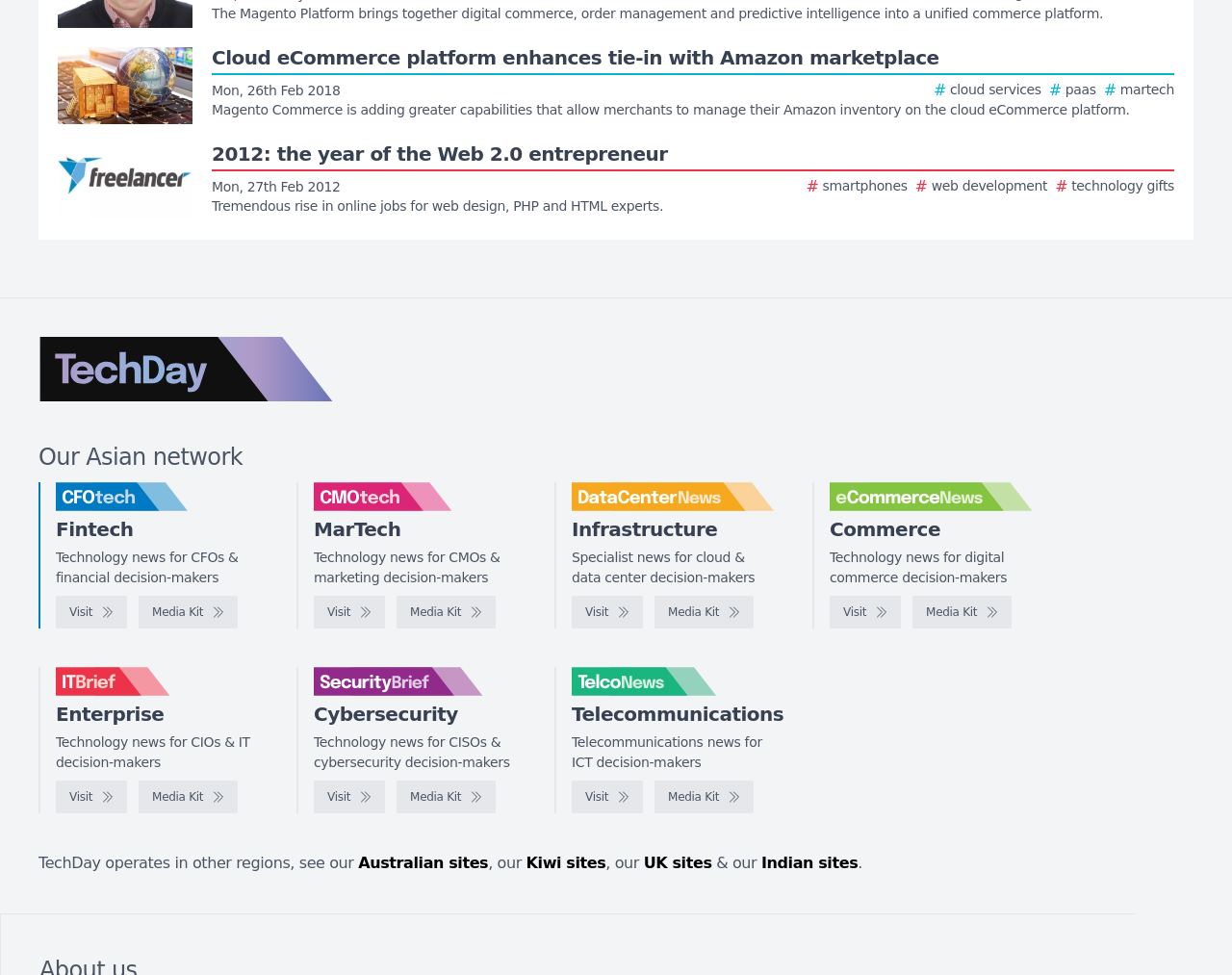Provide a one-word or short-phrase response to the question:
How many logos are displayed on the webpage?

7